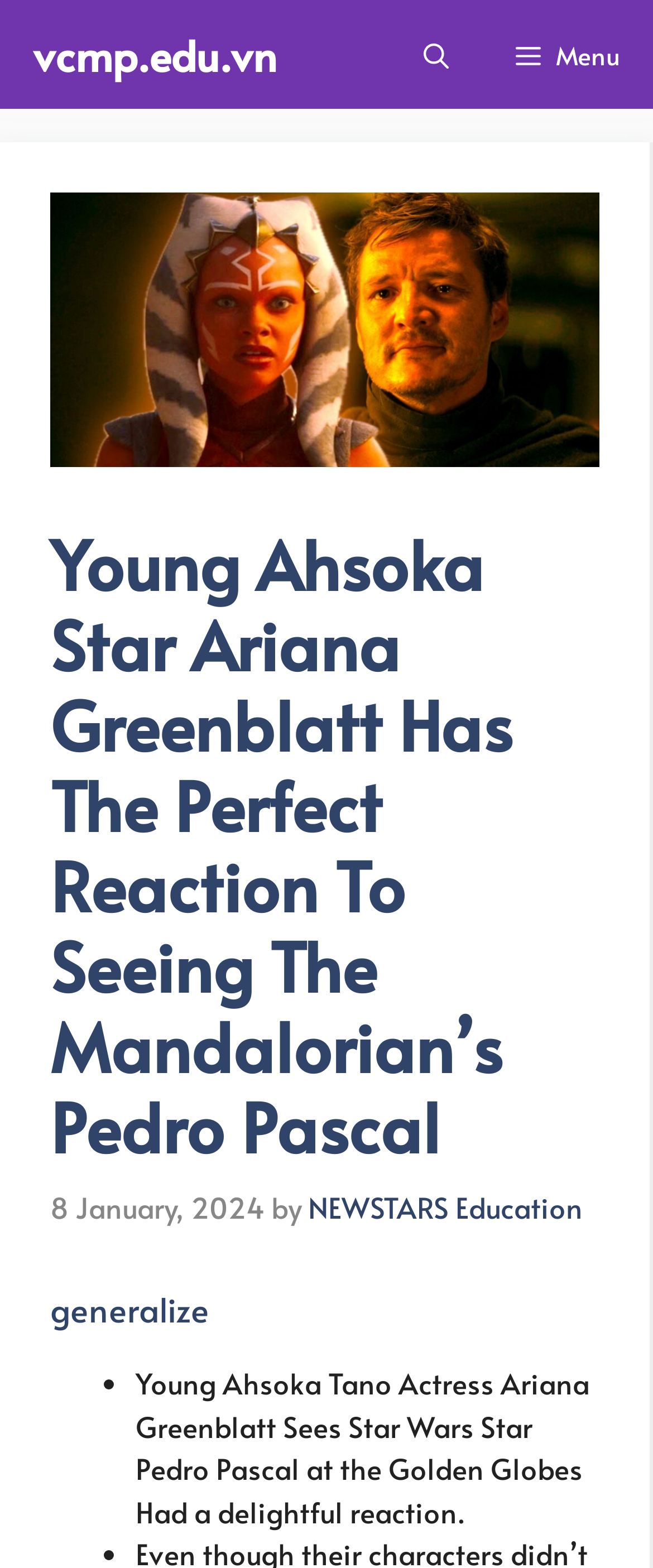What is the name of the actress who played Young Ahsoka Tano?
Based on the screenshot, provide a one-word or short-phrase response.

Ariana Greenblatt